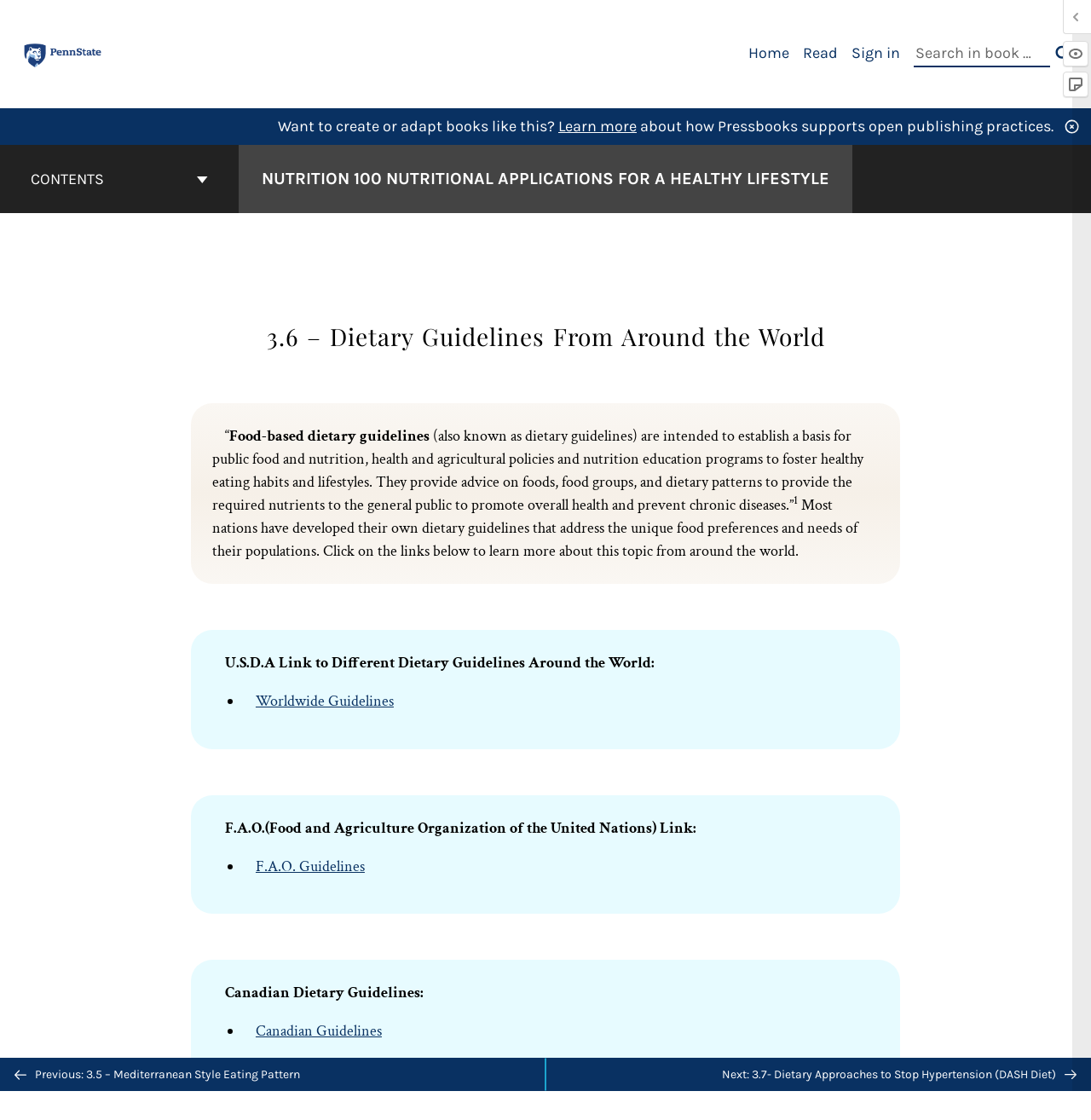Can you find and provide the title of the webpage?

NUTRITION 100 NUTRITIONAL APPLICATIONS FOR A HEALTHY LIFESTYLE